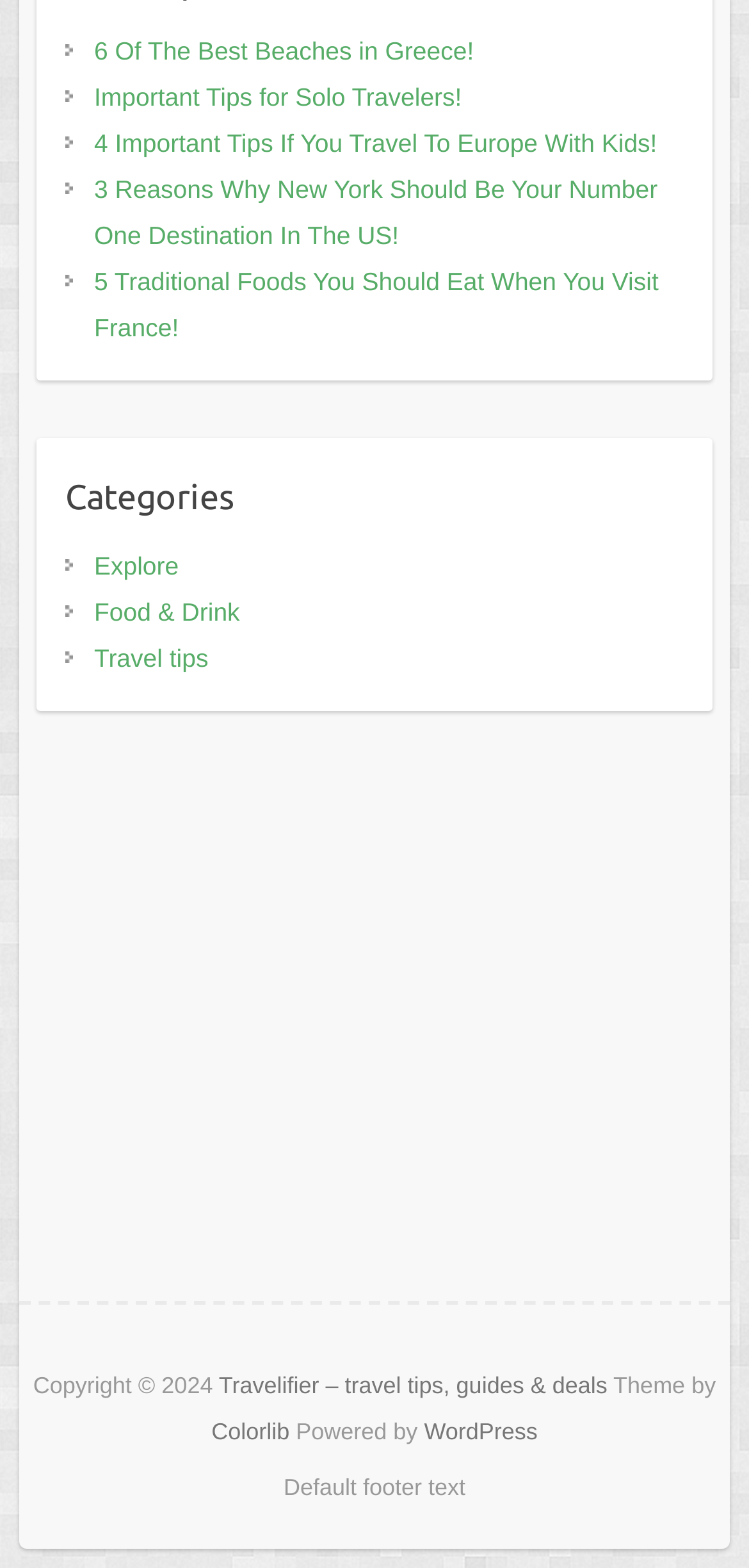Please reply to the following question with a single word or a short phrase:
What is the copyright year of the website?

2024